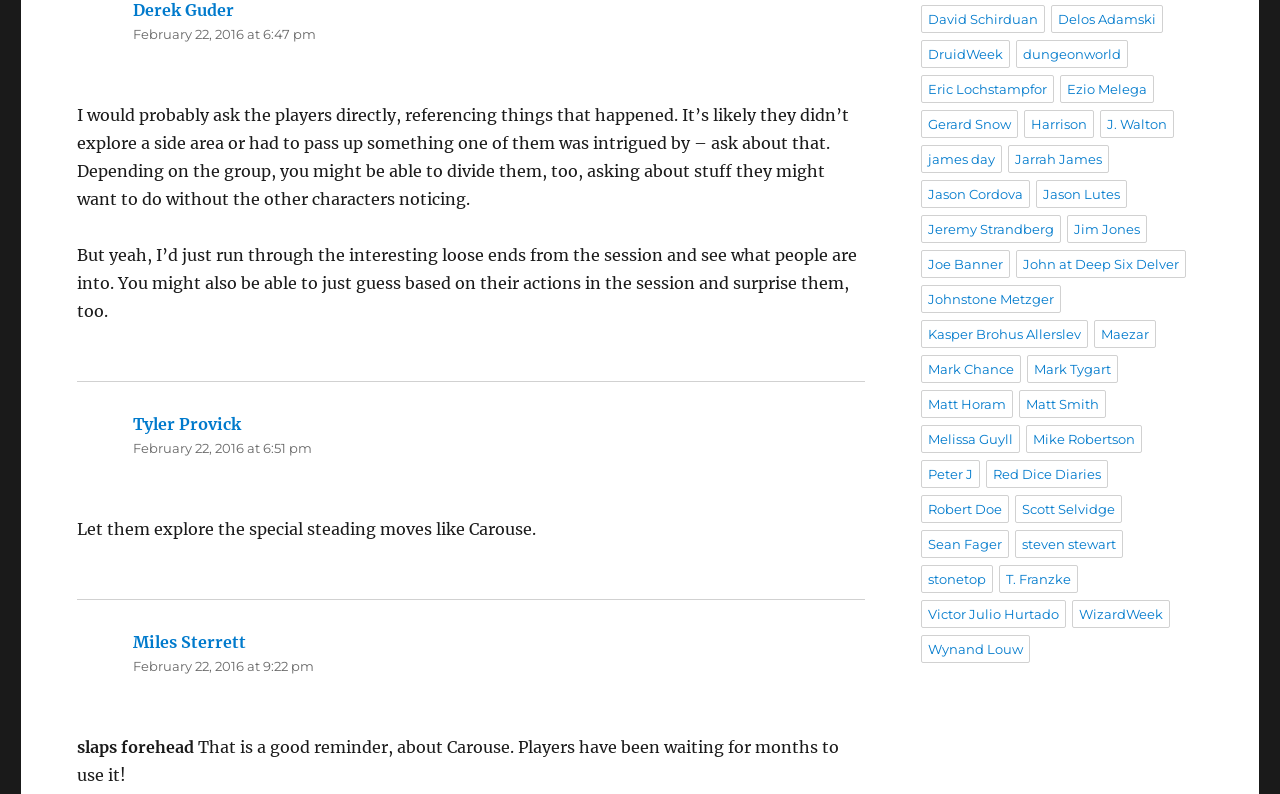Identify the bounding box coordinates of the area you need to click to perform the following instruction: "View the post dated February 22, 2016 at 6:47 pm".

[0.104, 0.032, 0.247, 0.052]